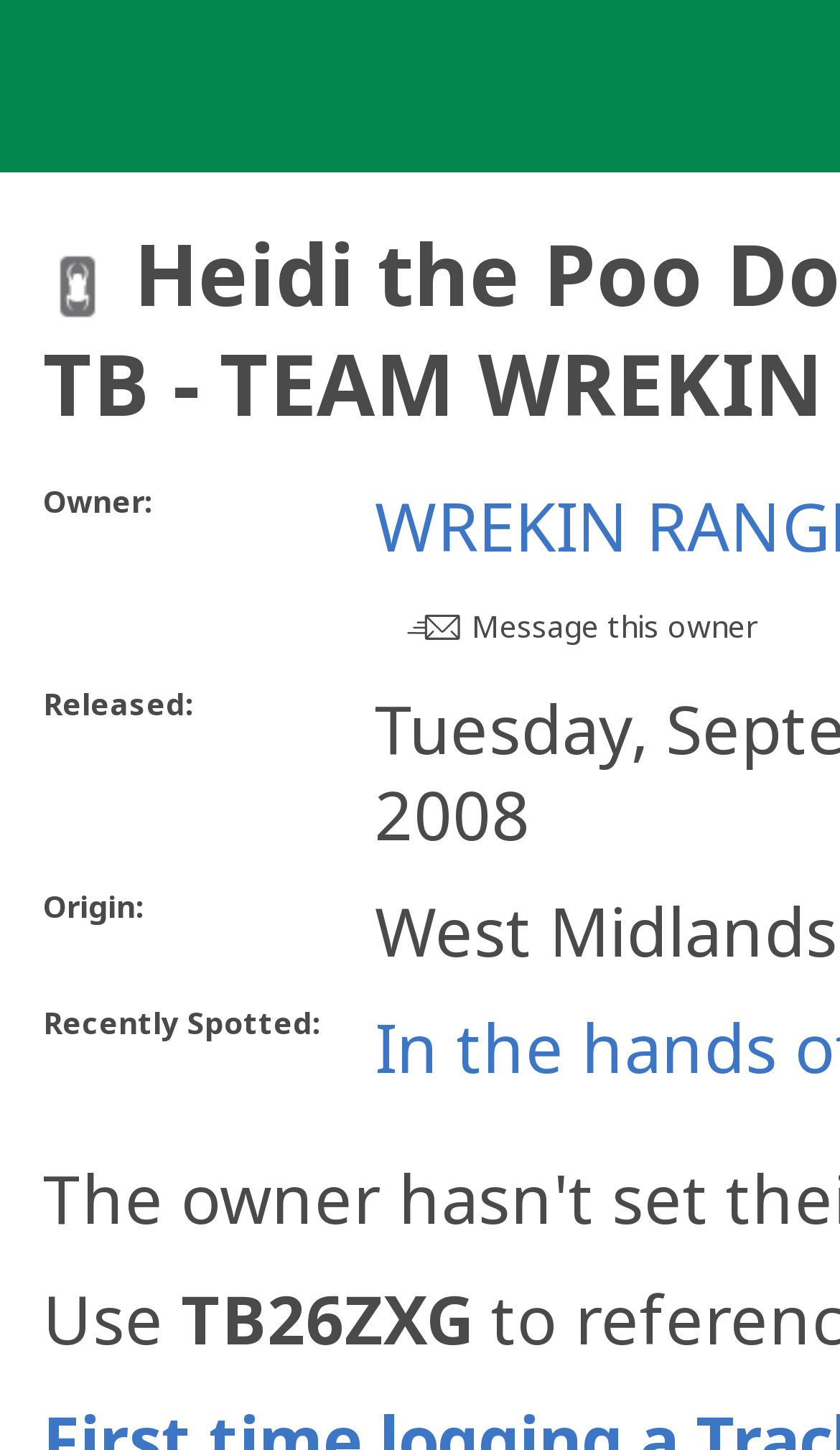Please use the details from the image to answer the following question comprehensively:
Who is the owner of the travel bug?

I looked at the description list terms and found the term 'Owner:' but it does not specify the owner's name. There is a link to 'Message this owner' but it does not provide the owner's name.